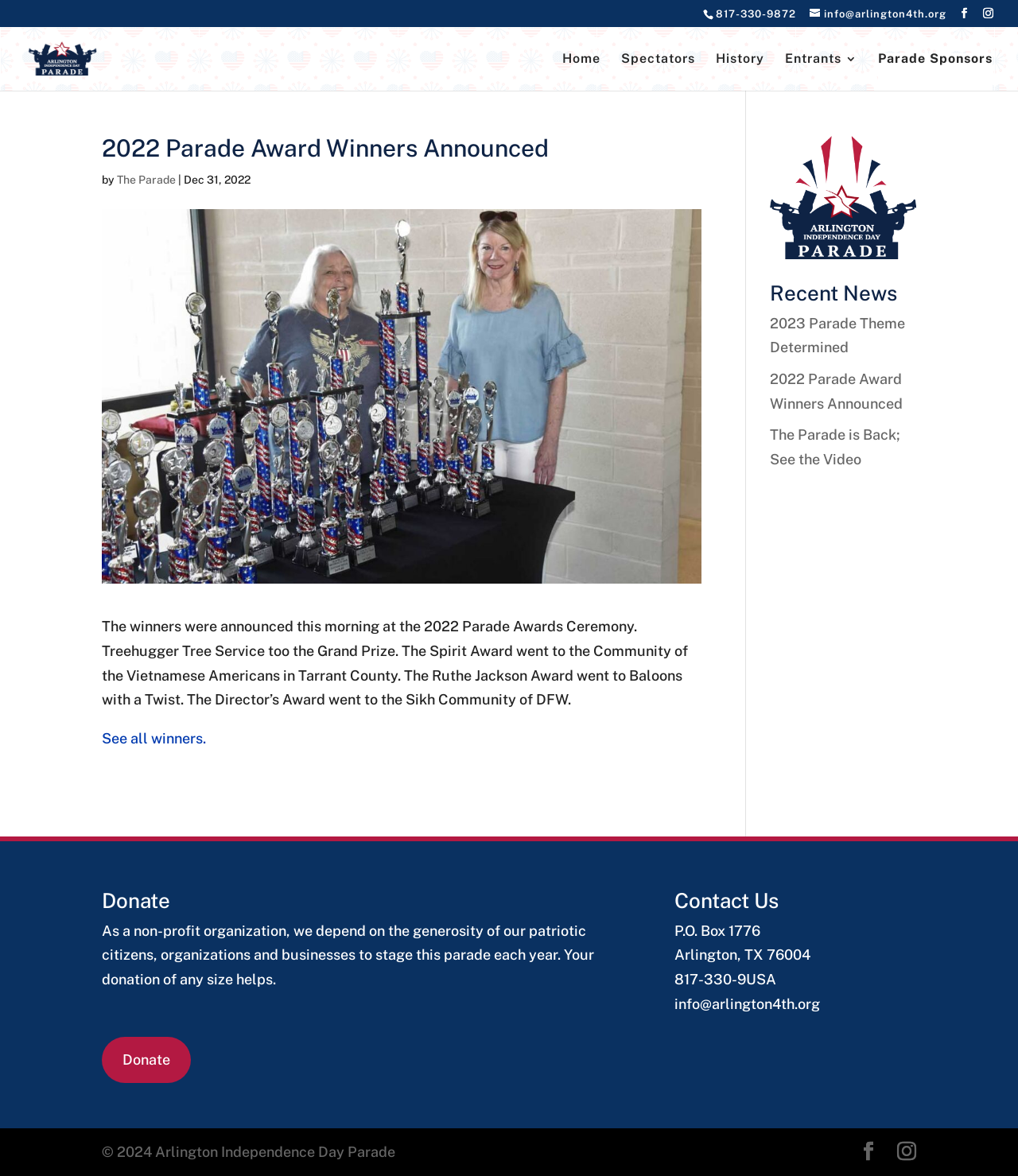Refer to the element description Entrants and identify the corresponding bounding box in the screenshot. Format the coordinates as (top-left x, top-left y, bottom-right x, bottom-right y) with values in the range of 0 to 1.

[0.771, 0.045, 0.842, 0.077]